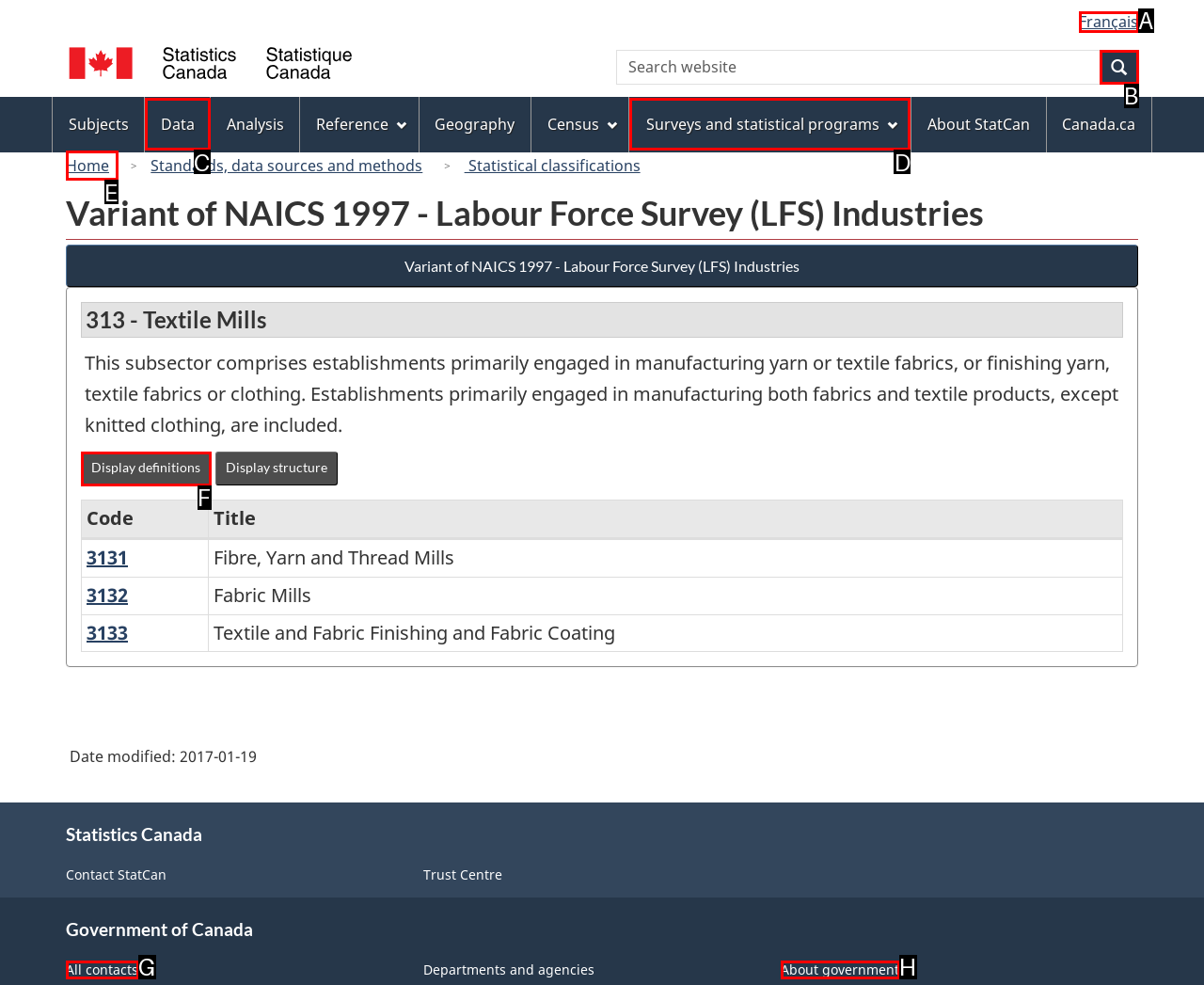Determine the HTML element to click for the instruction: Go to Home.
Answer with the letter corresponding to the correct choice from the provided options.

E